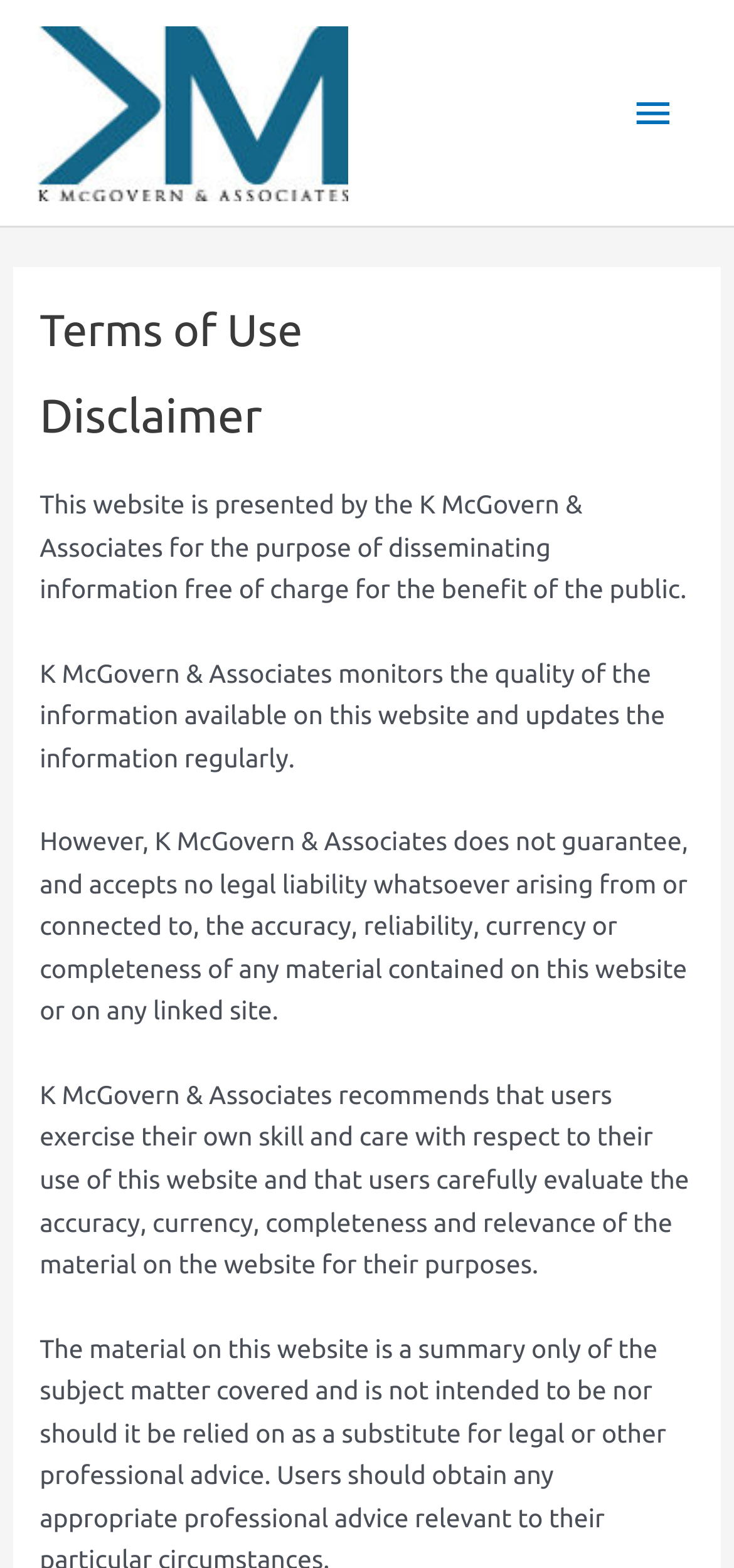Return the bounding box coordinates of the UI element that corresponds to this description: "alt="K McGovern & Associates"". The coordinates must be given as four float numbers in the range of 0 and 1, [left, top, right, bottom].

[0.051, 0.061, 0.474, 0.08]